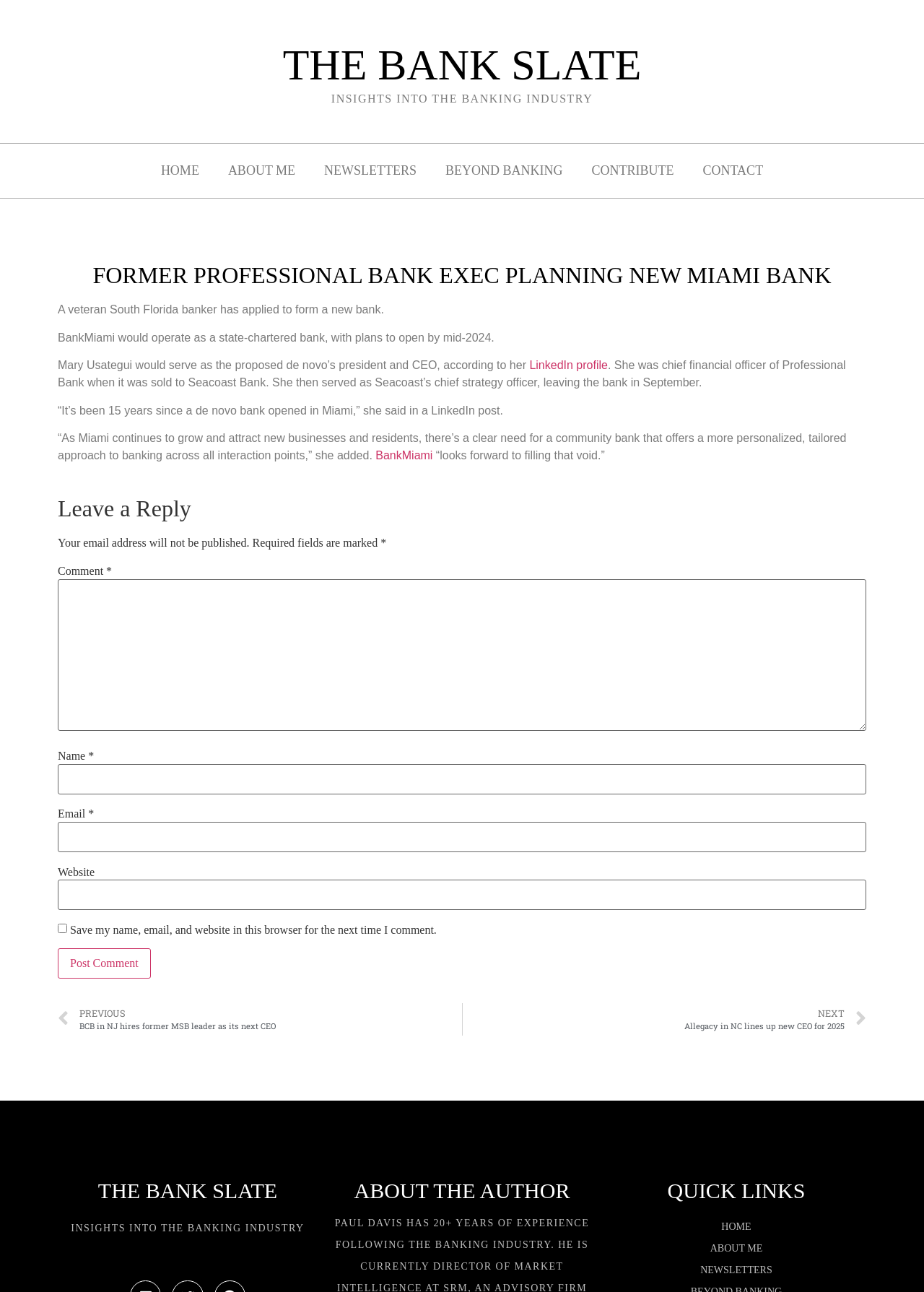What is the role of Mary Usategui in the proposed bank?
Offer a detailed and full explanation in response to the question.

I found the answer by reading the article content, specifically the sentence 'Mary Usategui would serve as the proposed de novo’s president and CEO, according to her LinkedIn profile.' which mentions her role in the proposed bank.